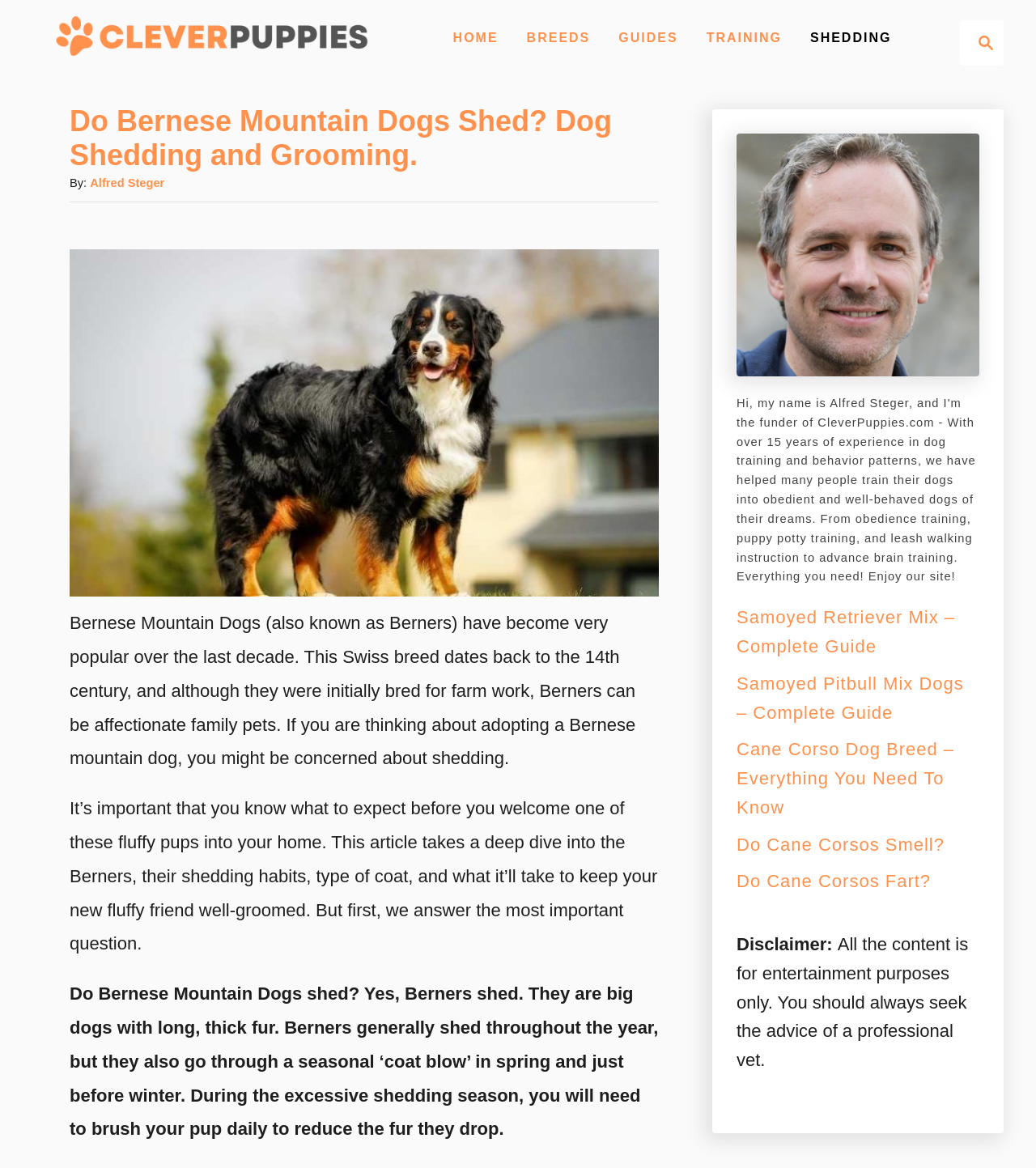Use a single word or phrase to respond to the question:
What is the topic of the linked article 'Samoyed Retriever Mix – Complete Guide'?

Samoyed Retriever Mix